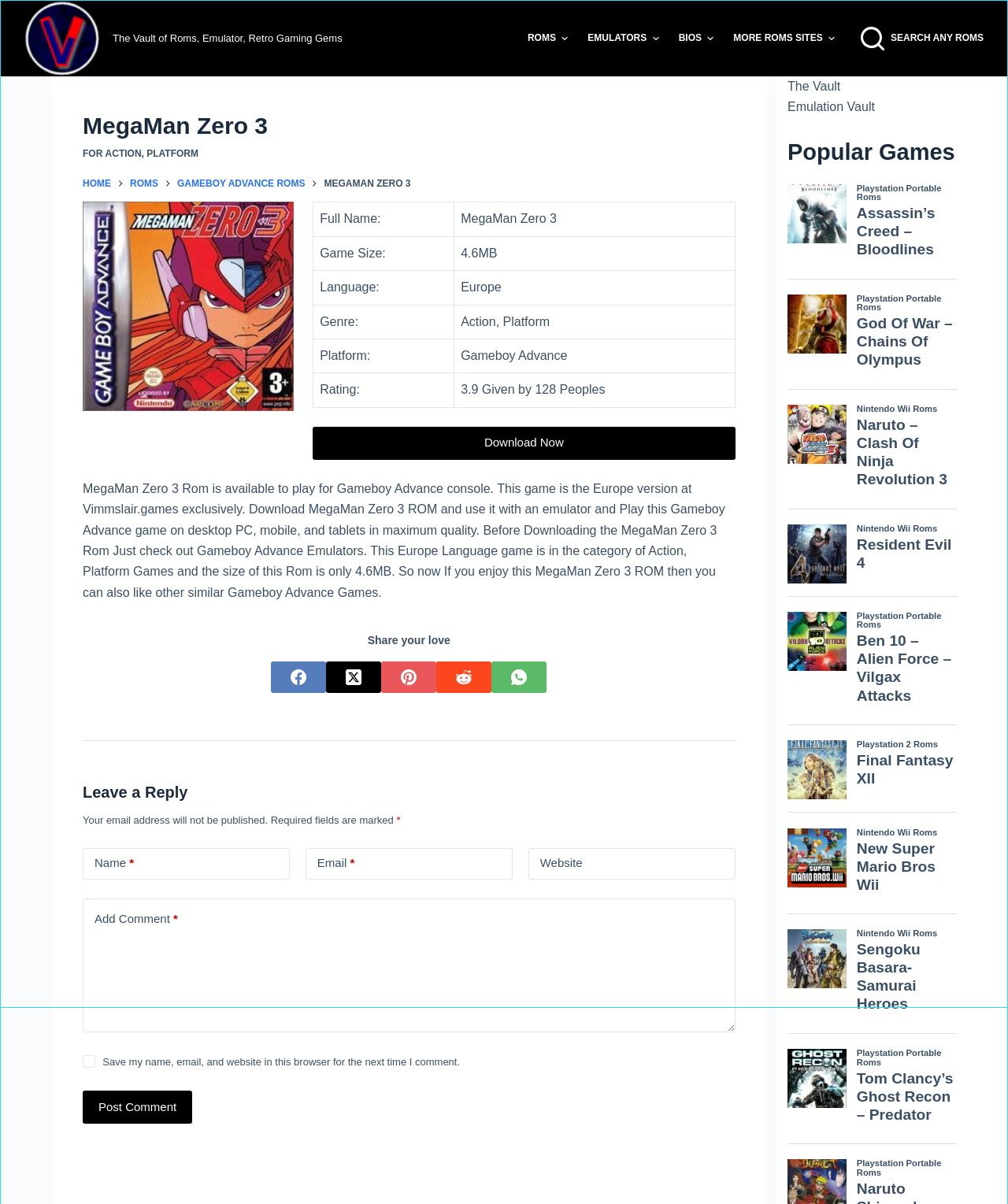Please extract the title of the webpage.

MegaMan Zero 3